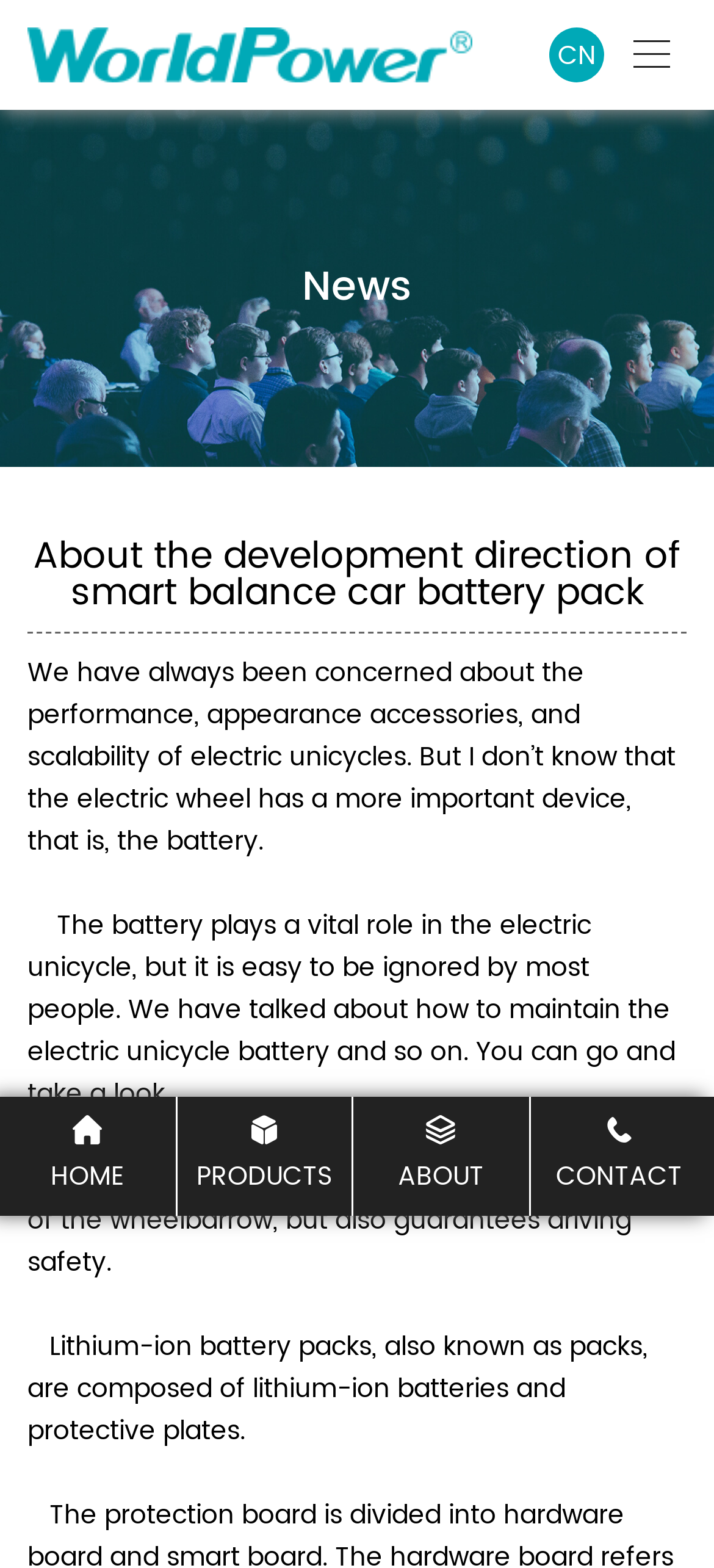Please analyze the image and give a detailed answer to the question:
What is the topic of the webpage's main content?

The webpage's main content is about the development direction of smart balance car battery packs, as indicated by the heading and static text elements.